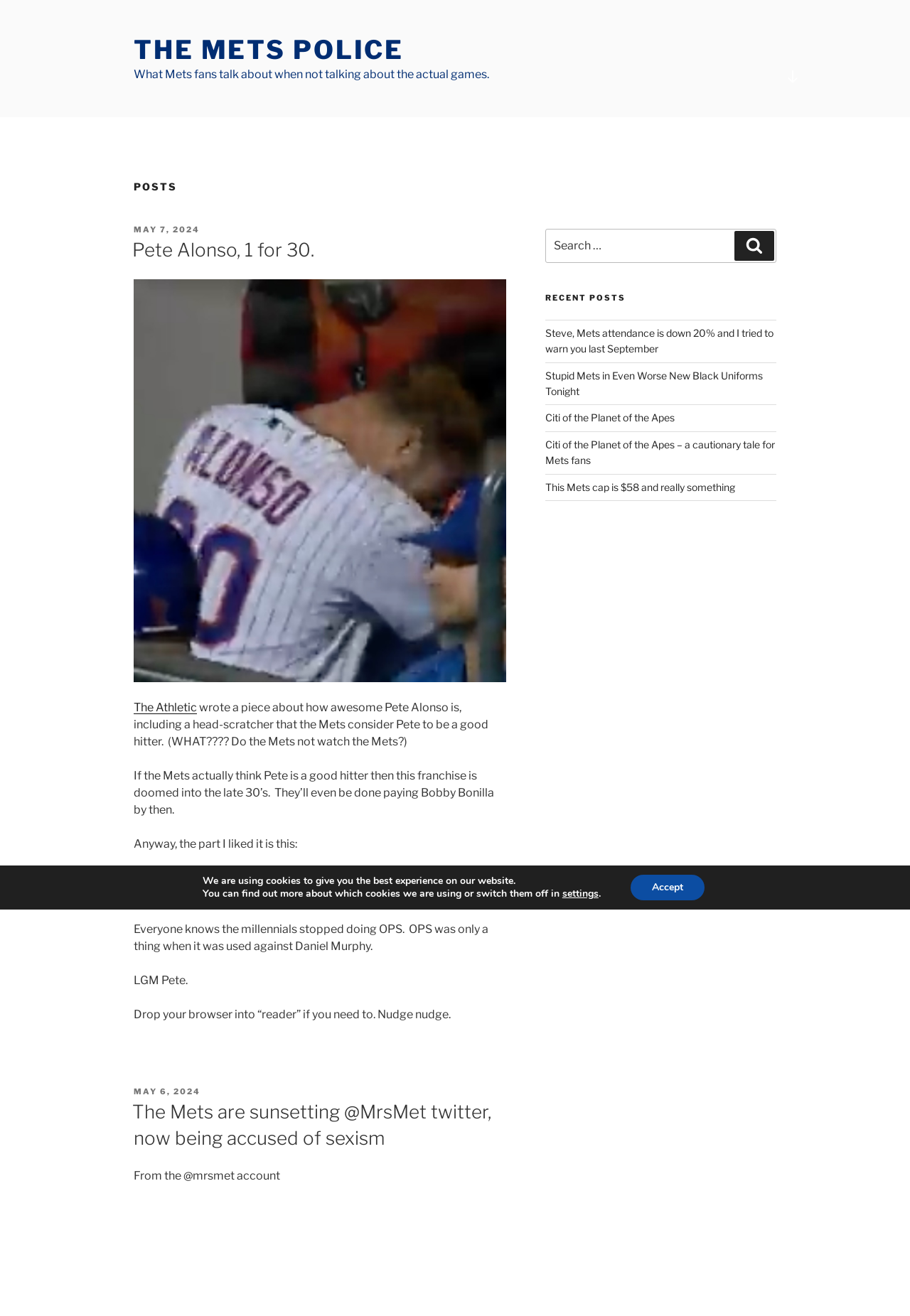Predict the bounding box for the UI component with the following description: "The Athletic".

[0.147, 0.533, 0.212, 0.542]